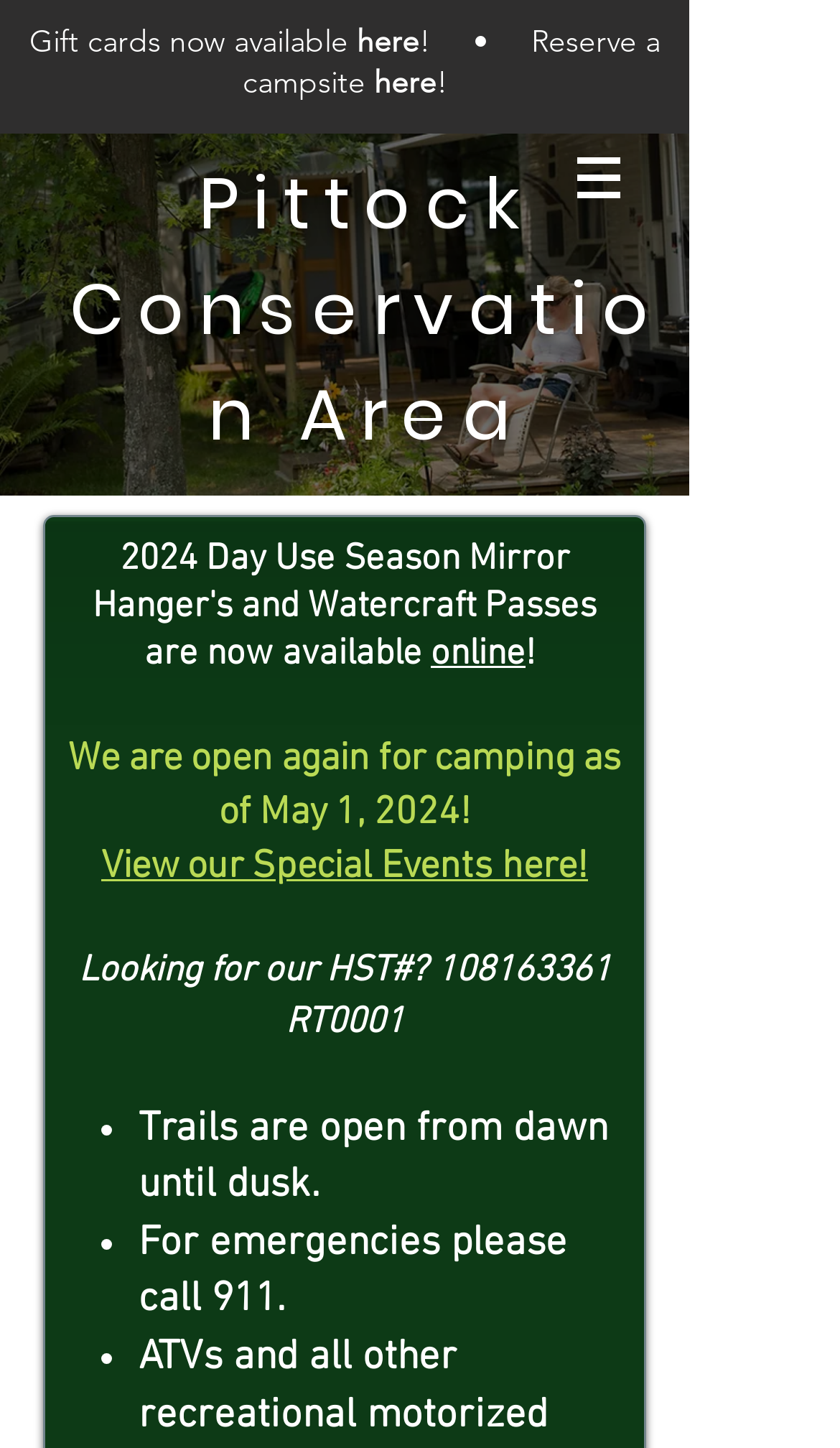Please identify the coordinates of the bounding box for the clickable region that will accomplish this instruction: "Check Instagram".

[0.136, 0.097, 0.226, 0.149]